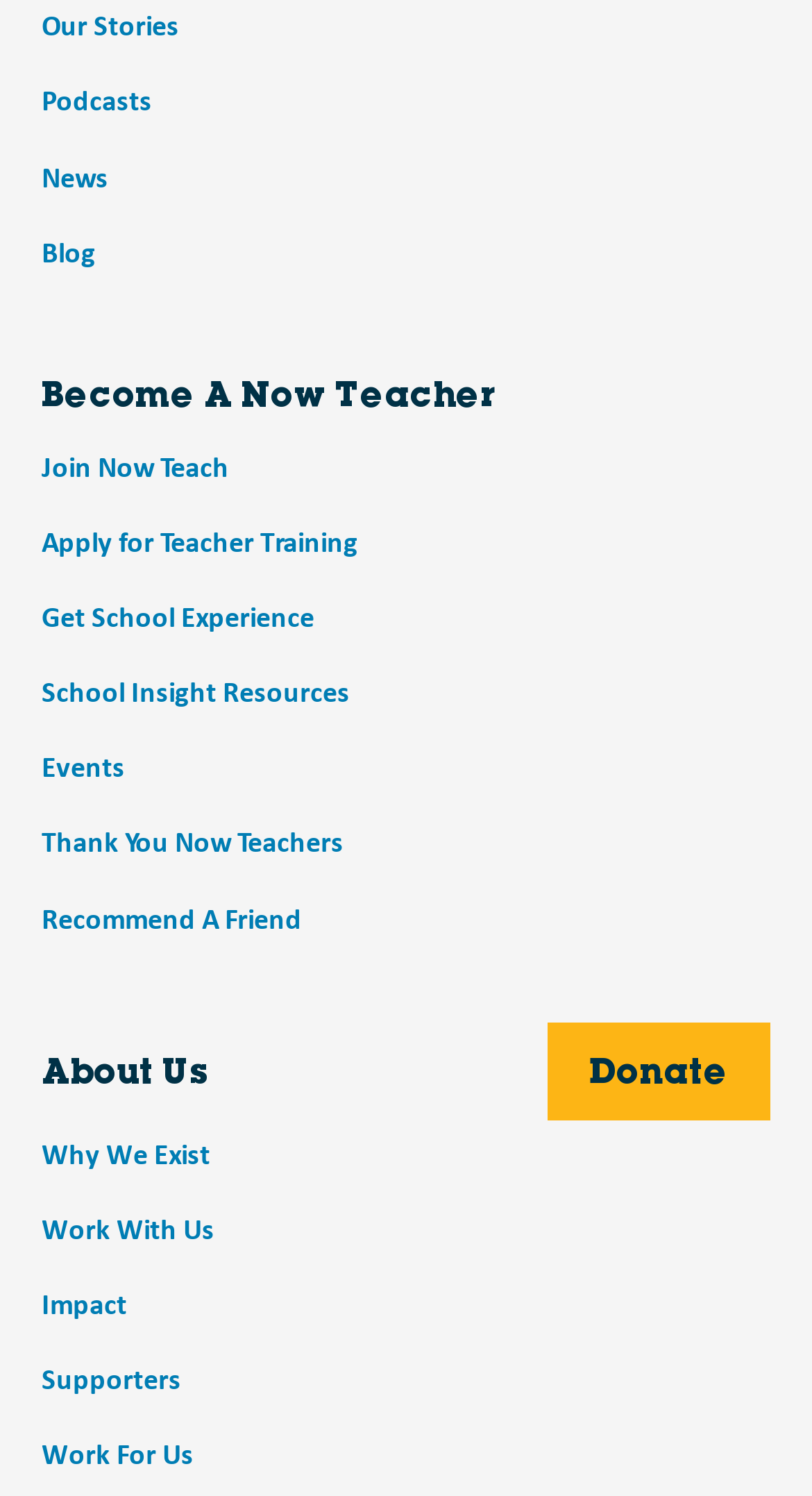Specify the bounding box coordinates of the area that needs to be clicked to achieve the following instruction: "Discover School Insight Resources".

[0.051, 0.454, 0.949, 0.477]